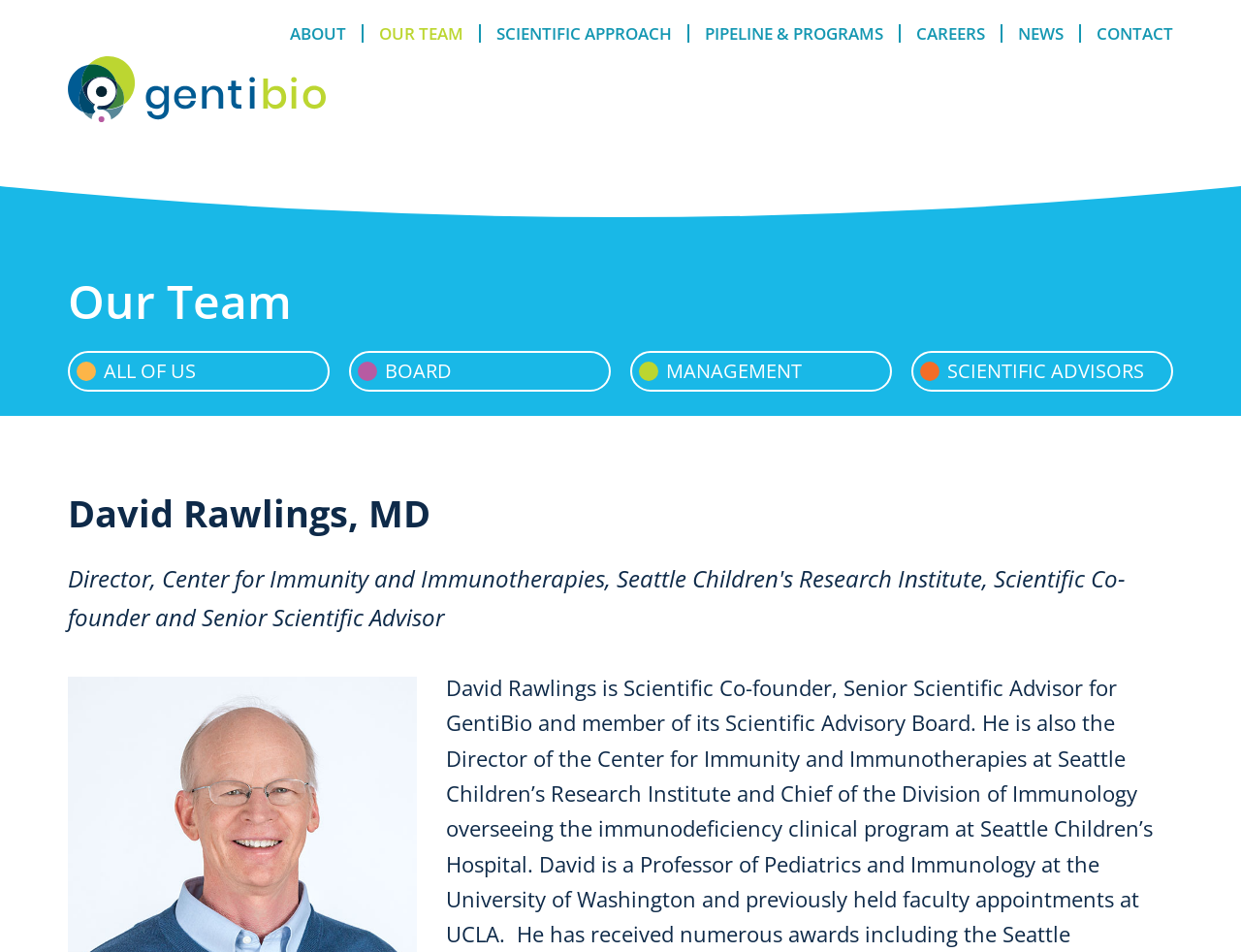Can you locate the main headline on this webpage and provide its text content?

David Rawlings, MD